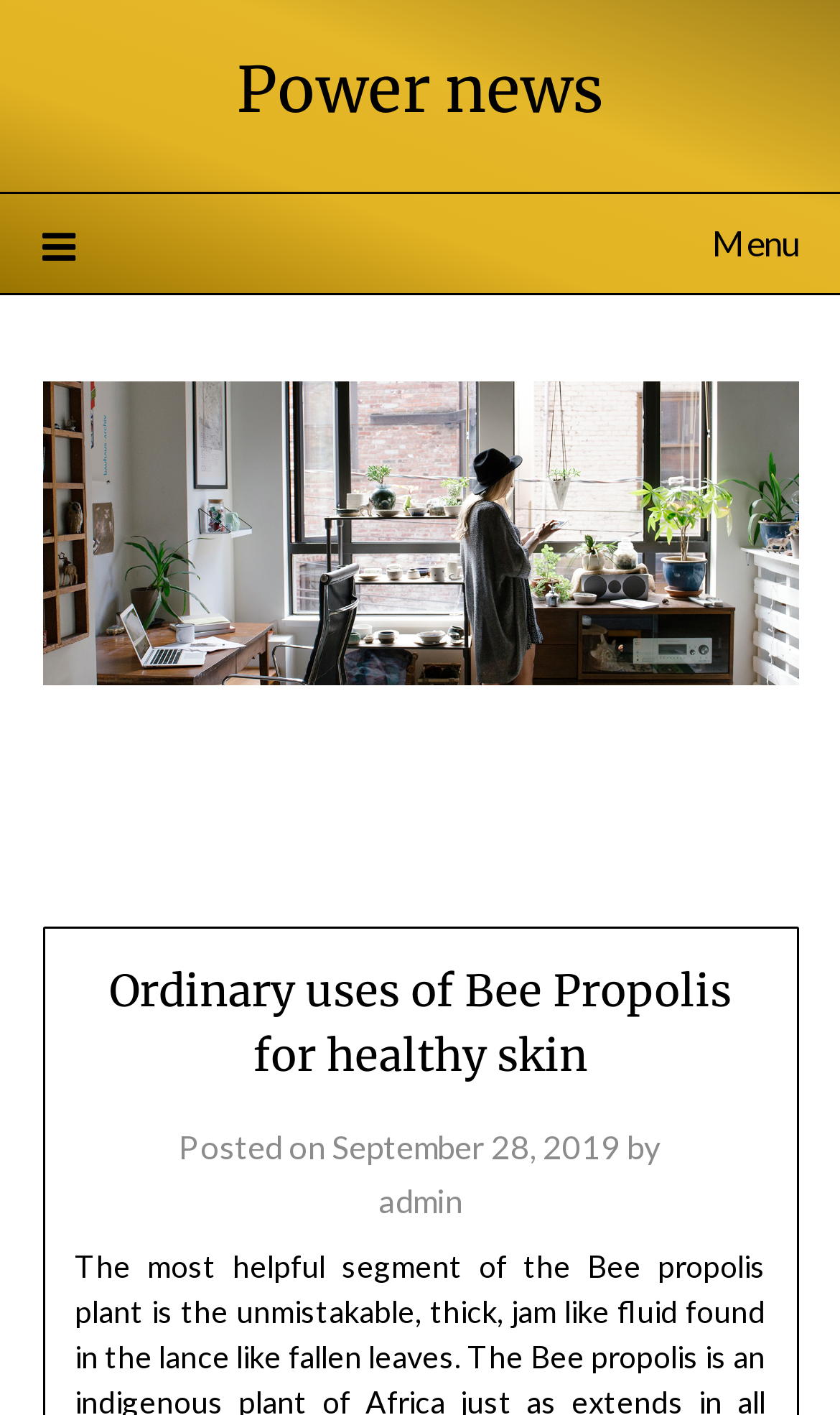What is the main topic of the article?
Please answer the question as detailed as possible.

The main topic of the article is 'Ordinary uses of Bee Propolis for healthy skin' which is a heading with a bounding box coordinate of [0.089, 0.678, 0.911, 0.77].